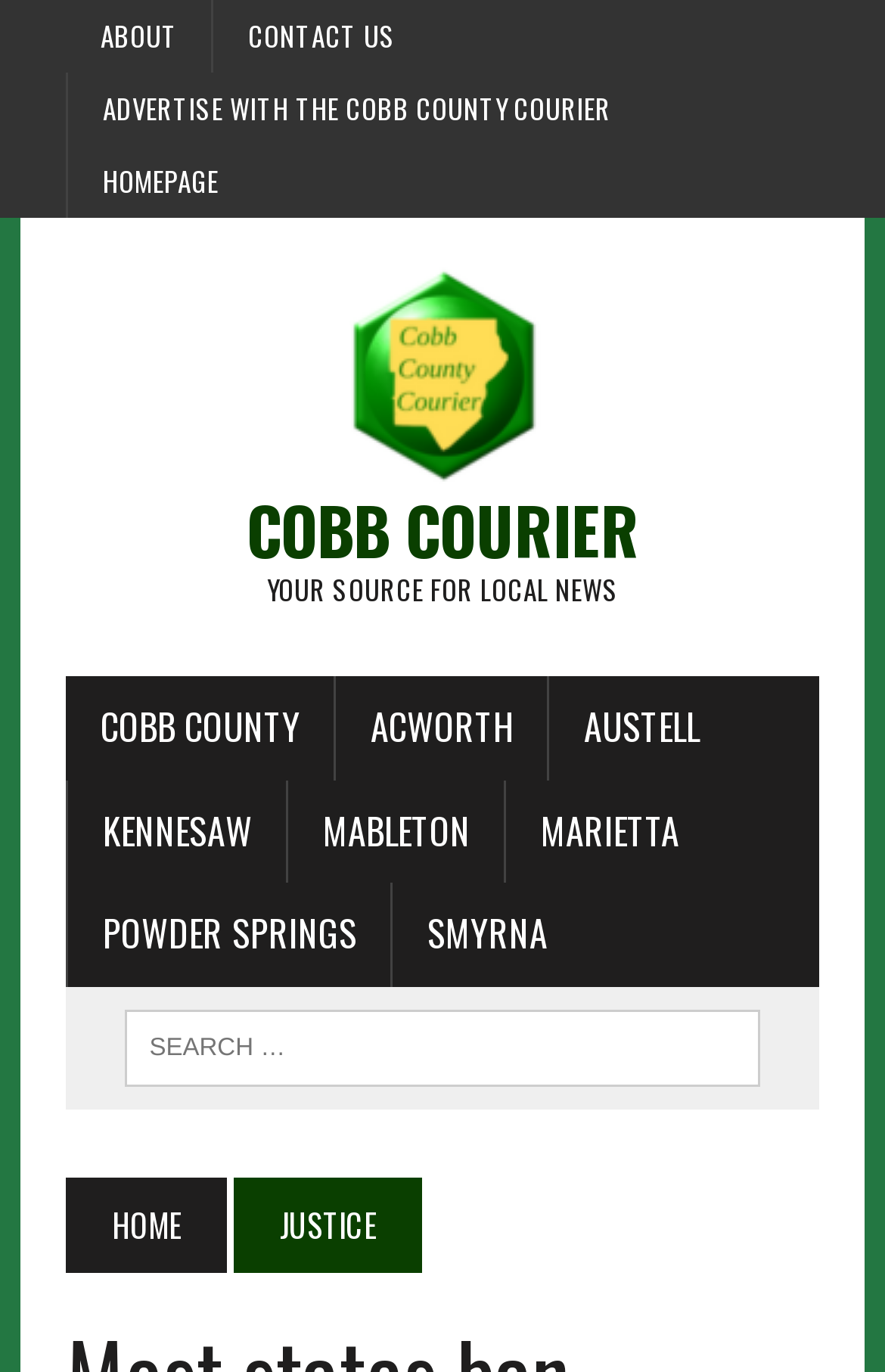What type of content is available on the homepage?
Refer to the image and respond with a one-word or short-phrase answer.

News articles